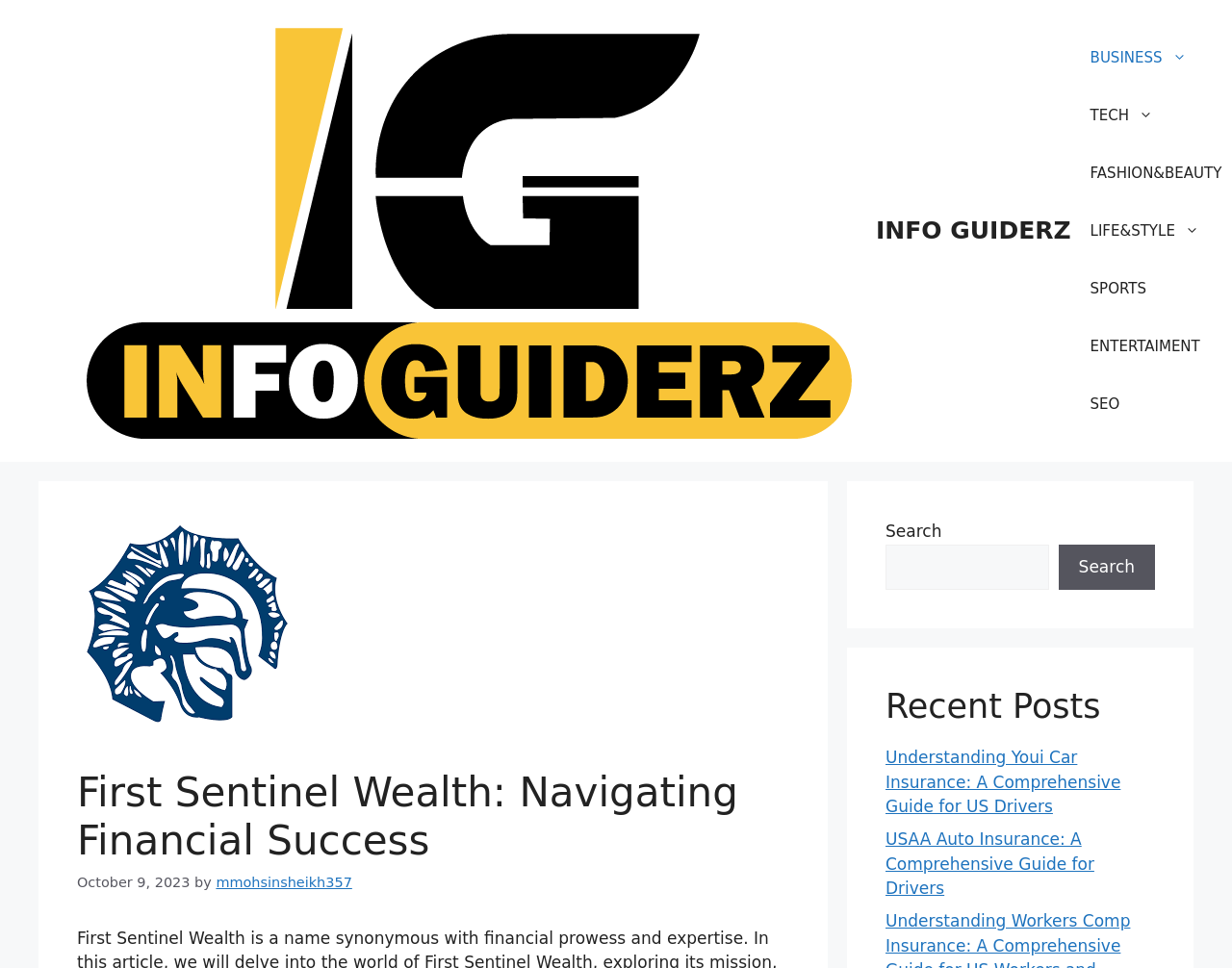Could you specify the bounding box coordinates for the clickable section to complete the following instruction: "Search for something"?

[0.719, 0.562, 0.851, 0.609]